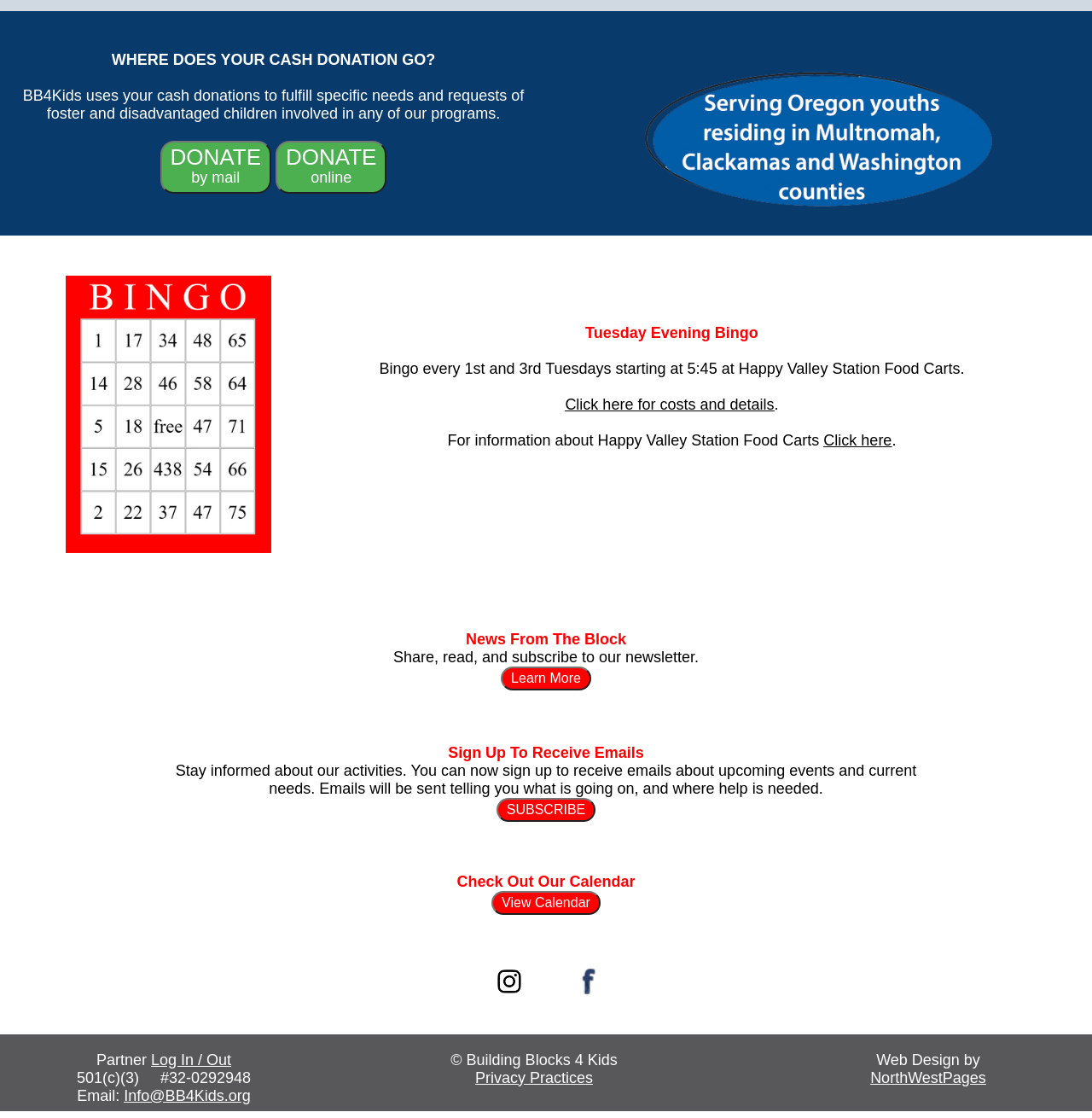How can I donate to the organization?
Based on the content of the image, thoroughly explain and answer the question.

There are two options to donate to the organization, either by mail or online, as indicated by the two buttons 'DONATE by mail' and 'DONATE online'.